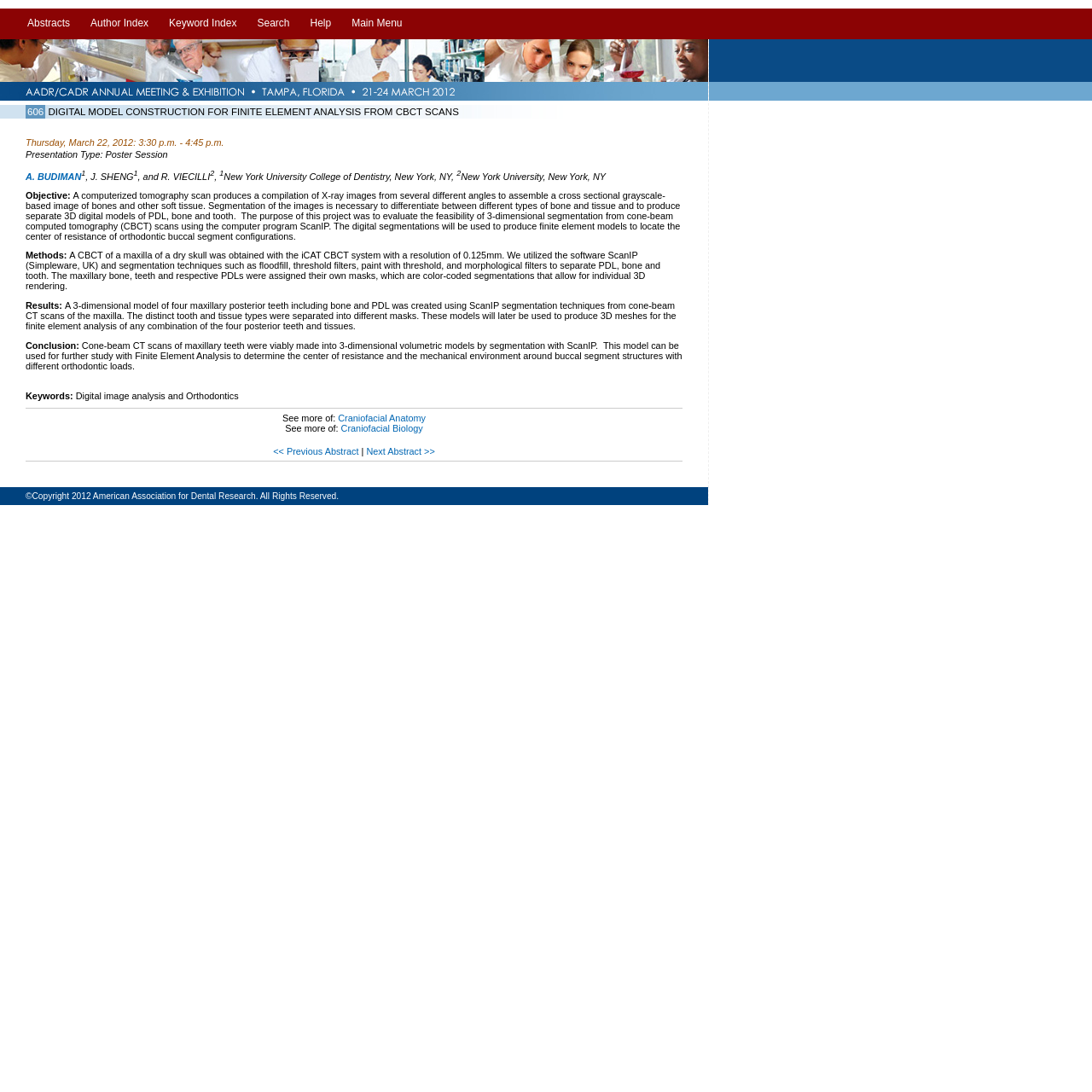Offer a meticulous description of the webpage's structure and content.

This webpage appears to be a paper abstract from the American Association for Dental Research (AADR) Annual Meeting in 2012. At the top, there is a layout table with a row of links, including "Abstracts", "Author Index", "Keyword Index", "Search", "Help", and "Main Menu". Below this, there is a link to visit the AADR website, accompanied by an image.

The main content of the page is a paper titled "Digital Model Construction for Finite Element Analysis from CBCT Scans". The title is followed by the presentation details, including the date, time, and presentation type. The authors' names, A. Budiman, J. Sheng, and R. Viecilli, are listed, along with their affiliations, New York University College of Dentistry and New York University.

The abstract is divided into sections, including "Objective", "Methods", "Results", and "Conclusion". The objective of the project is to evaluate the feasibility of 3-dimensional segmentation from cone-beam computed tomography (CBCT) scans using the computer program ScanIP. The methods section describes how a CBCT scan of a maxilla was obtained and segmented using ScanIP software. The results section presents the creation of a 3-dimensional model of four maxillary posterior teeth, including bone and periodontal ligament (PDL), which will be used for finite element analysis. The conclusion summarizes the successful creation of a 3-dimensional model from CBCT scans, which can be used for further study with finite element analysis.

Below the abstract, there are keywords, including "Digital image analysis" and "Orthodontics". There are also links to related topics, such as "Craniofacial Anatomy" and "Craniofacial Biology". Navigation links to the previous and next abstracts are provided, along with a copyright notice at the bottom of the page.